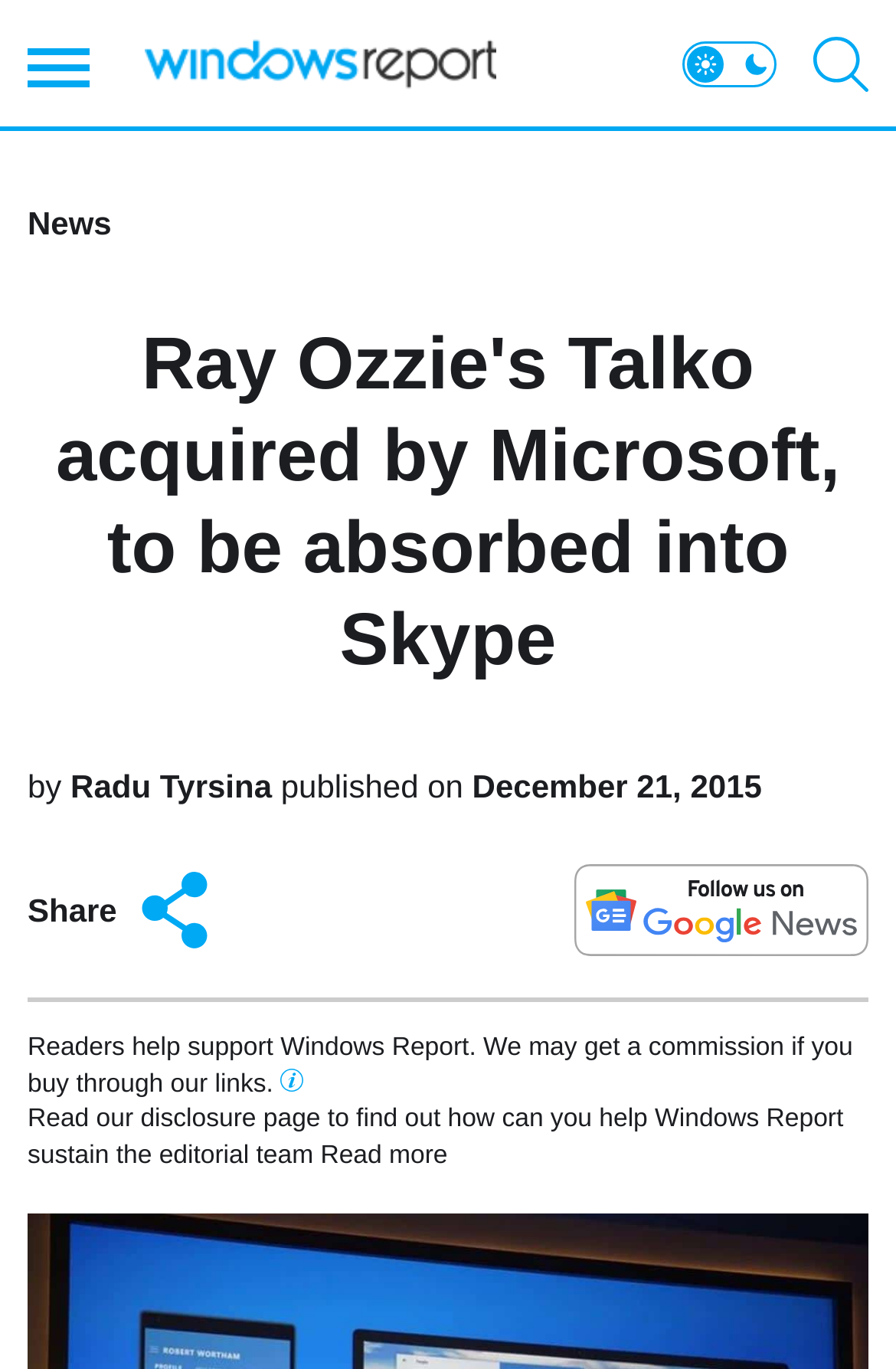What is the name of the website that published this article?
Please look at the screenshot and answer in one word or a short phrase.

Windows Report